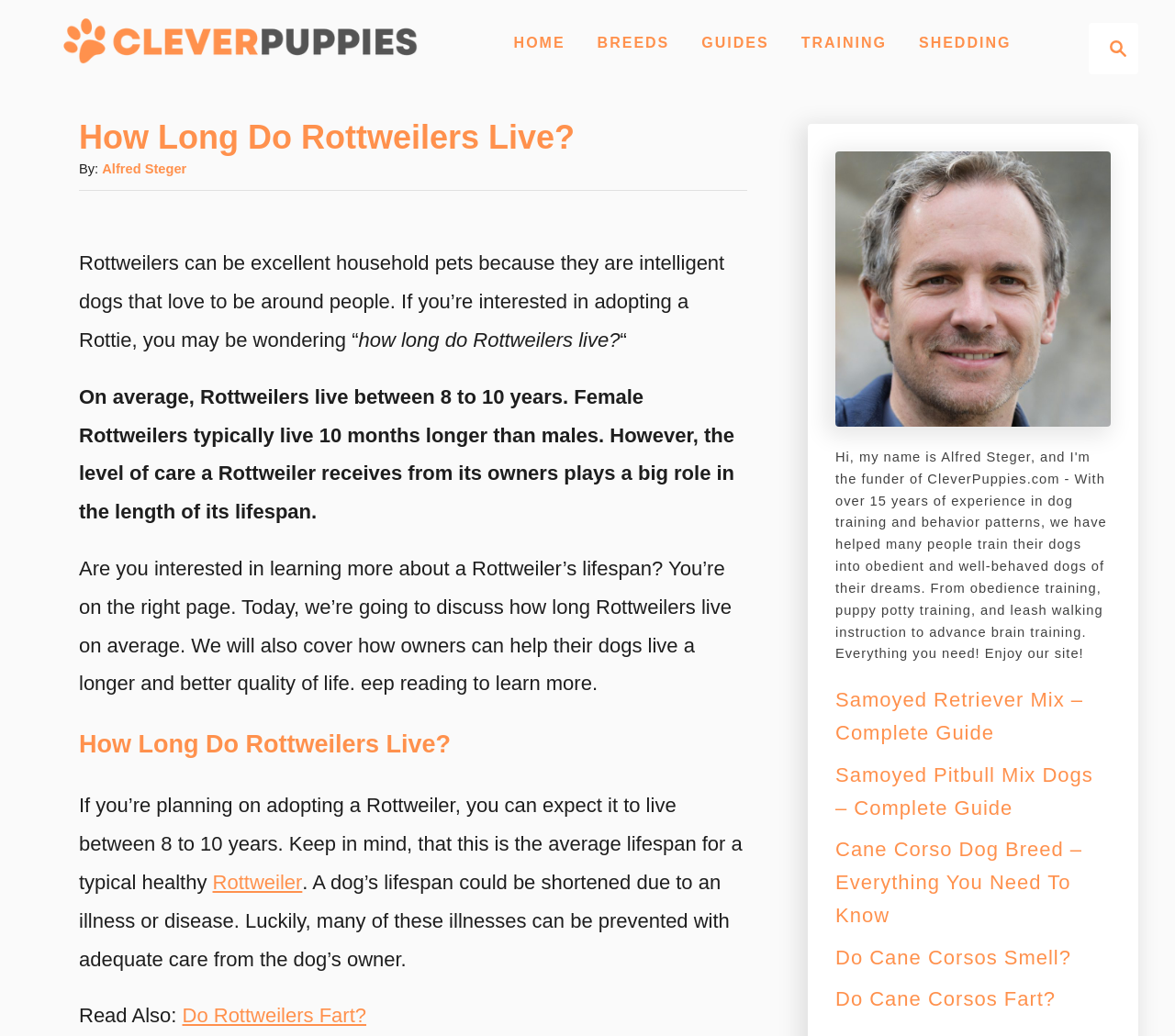What is the average lifespan of Rottweilers?
Please provide a single word or phrase as the answer based on the screenshot.

8 to 10 years